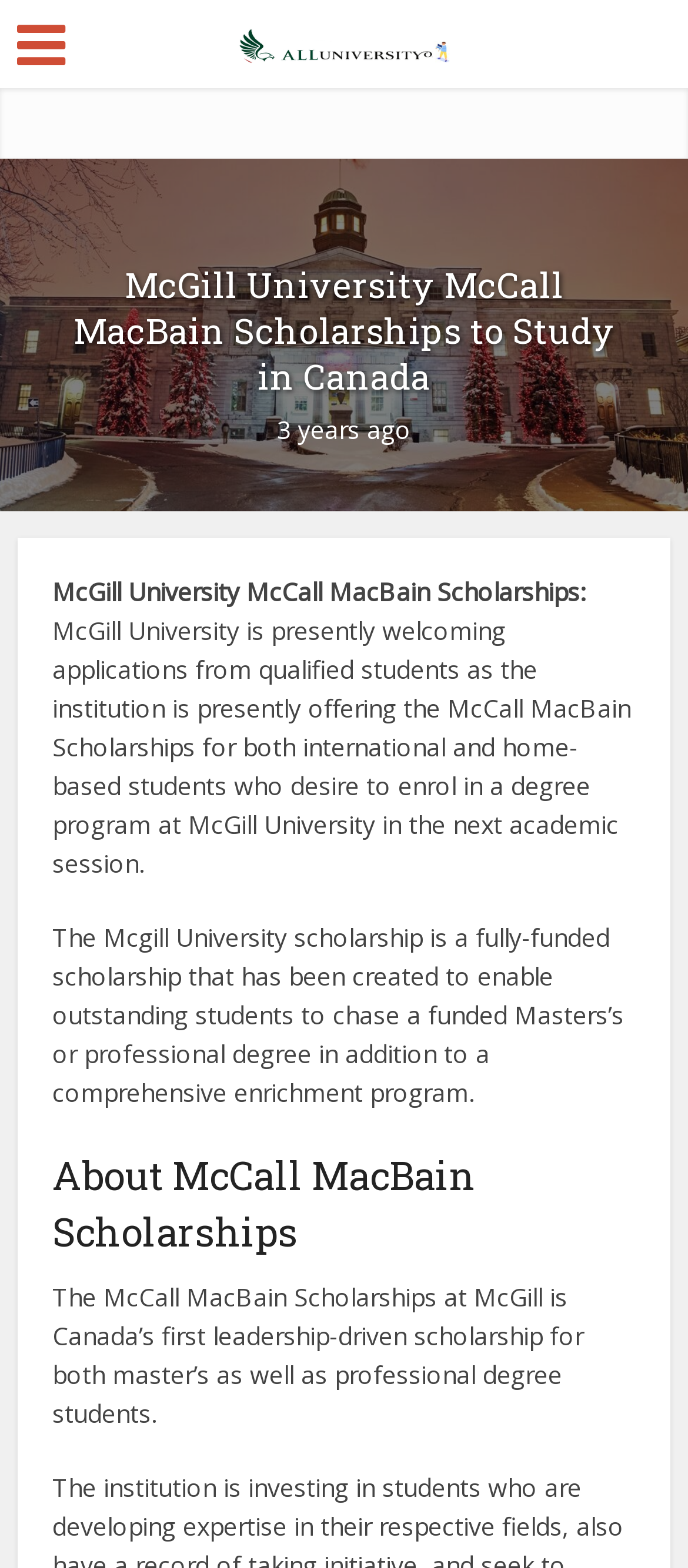Respond with a single word or phrase to the following question: What is unique about McCall MacBain Scholarships at McGill?

Canada’s first leadership-driven